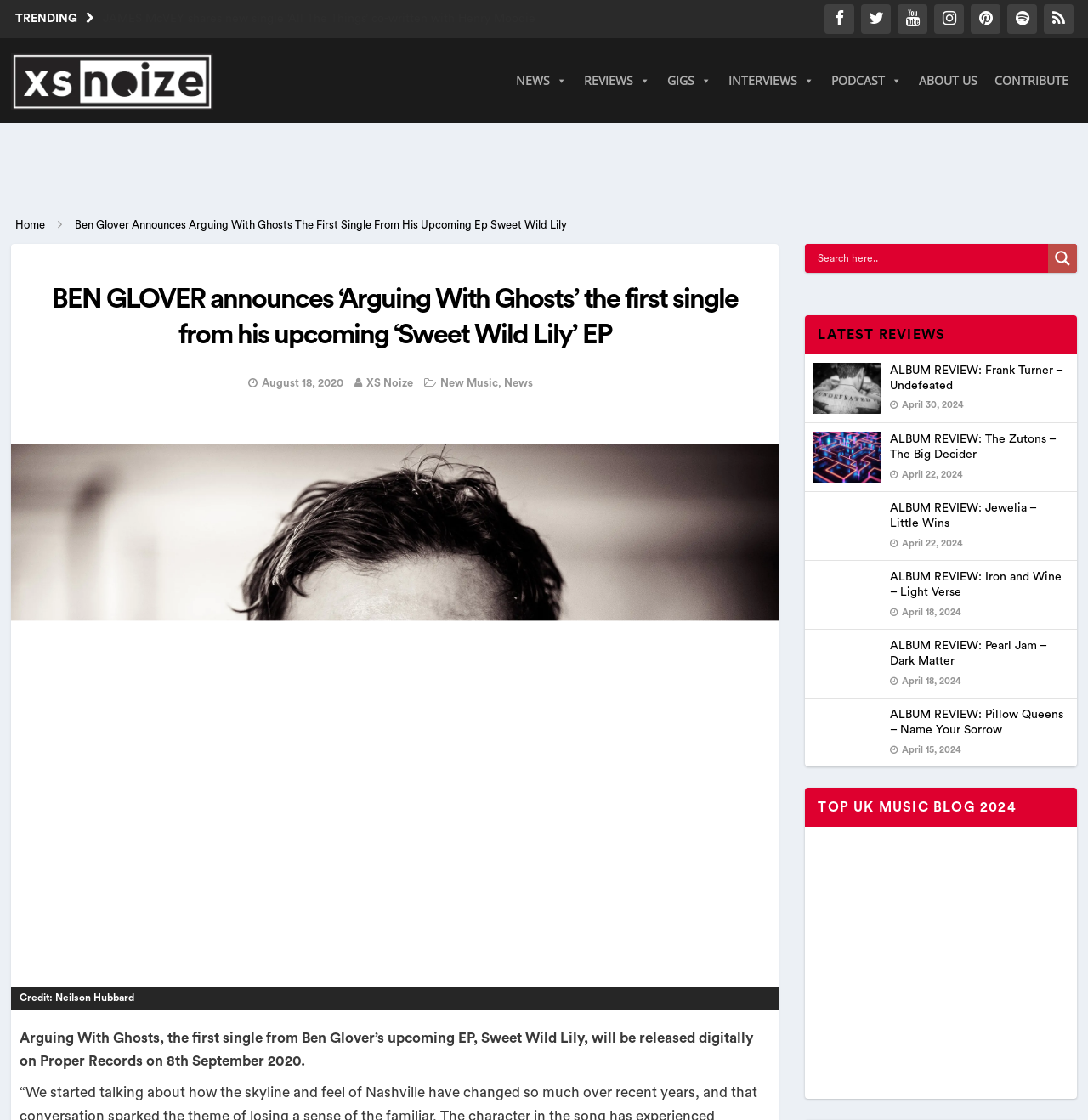Identify the bounding box coordinates of the region that should be clicked to execute the following instruction: "Explore the latest music news".

[0.01, 0.034, 0.362, 0.066]